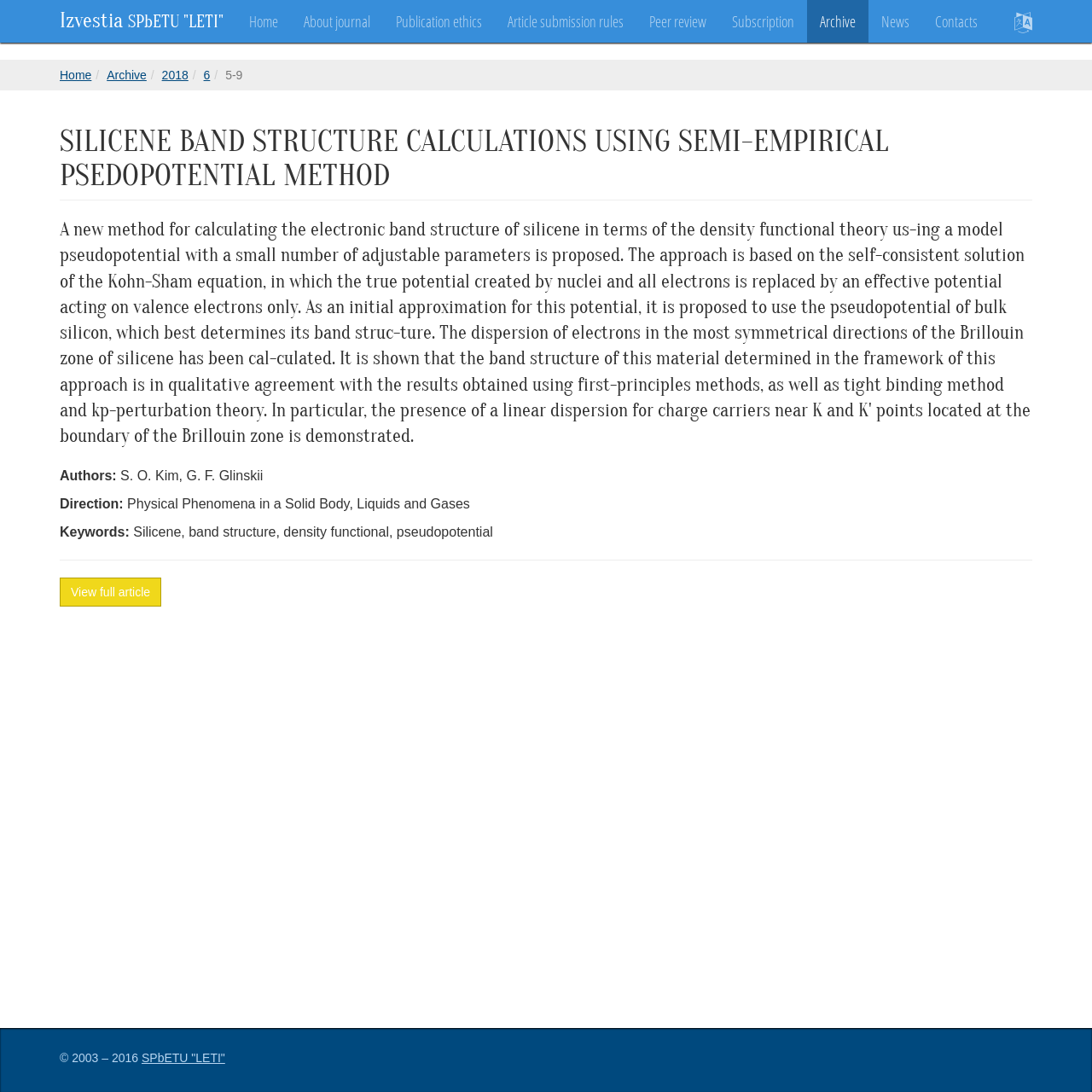What is the purpose of the 'View full article' link?
Give a comprehensive and detailed explanation for the question.

The purpose of the 'View full article' link can be inferred from its text. It is likely that clicking on this link will take the user to a page that displays the full content of the article, rather than just the summary or abstract that is currently shown.